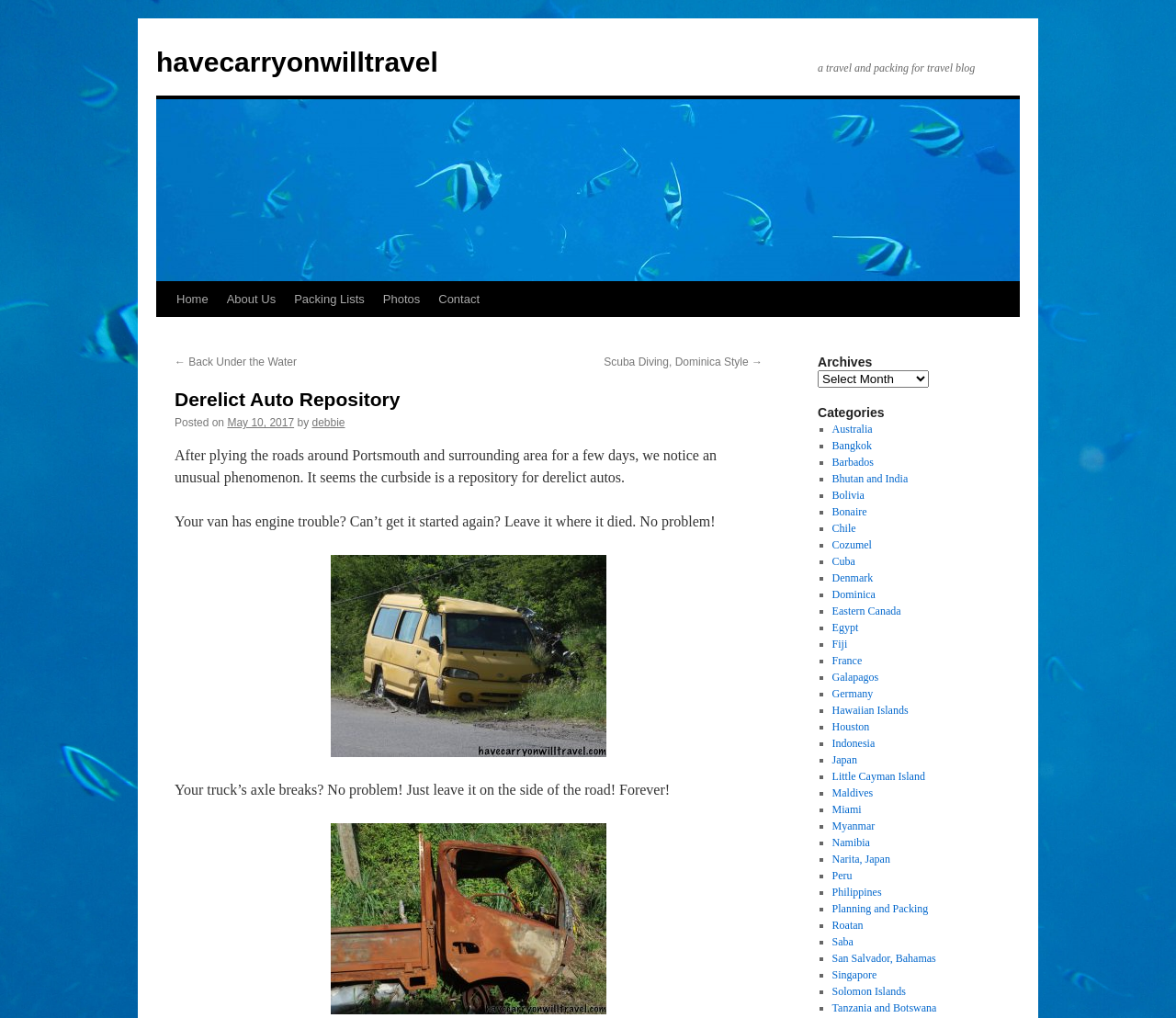Locate the bounding box for the described UI element: "Solomon Islands". Ensure the coordinates are four float numbers between 0 and 1, formatted as [left, top, right, bottom].

[0.707, 0.968, 0.77, 0.98]